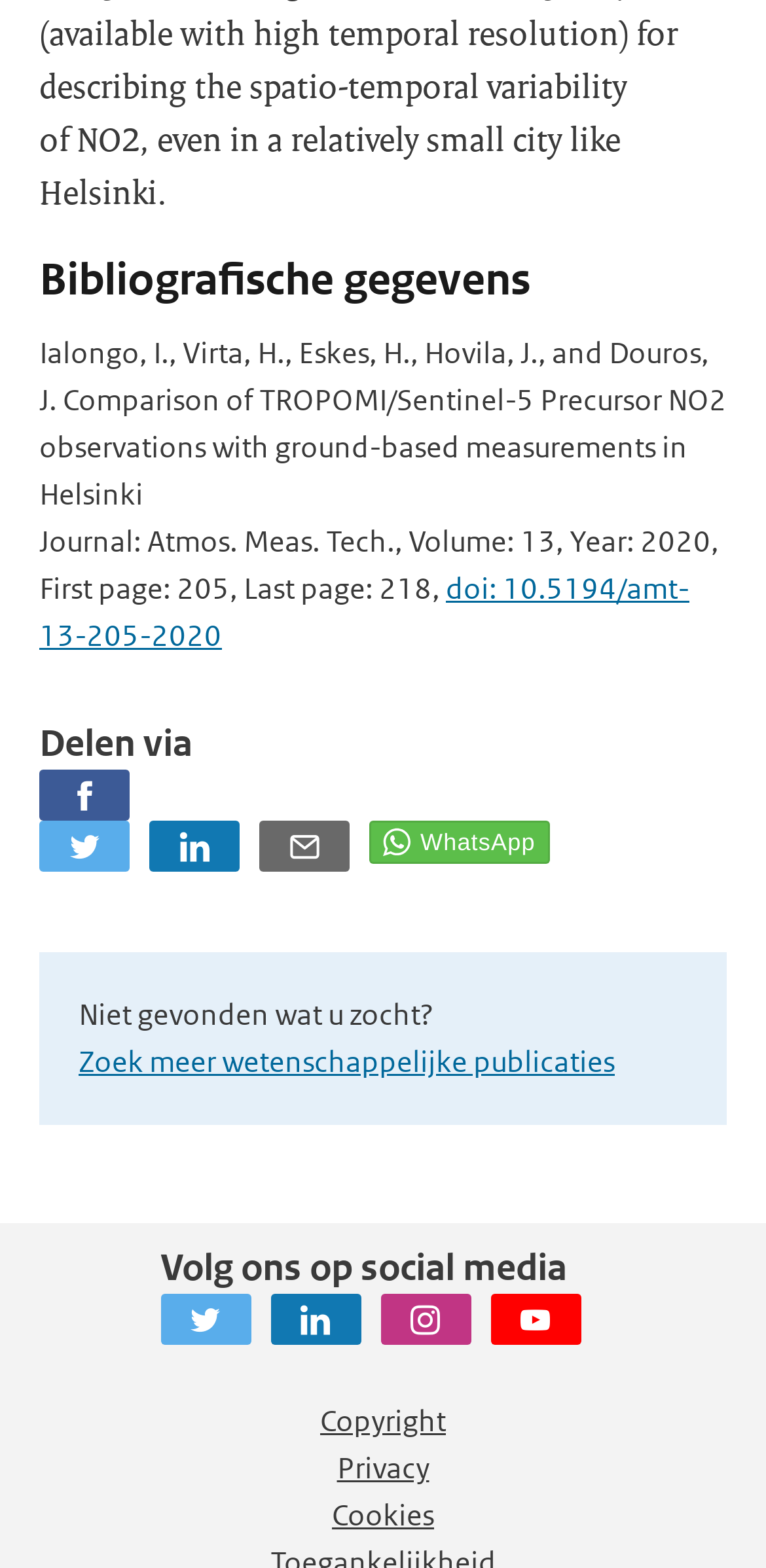Determine the bounding box coordinates of the clickable region to carry out the instruction: "Click on the link to the publication".

[0.051, 0.363, 0.9, 0.417]